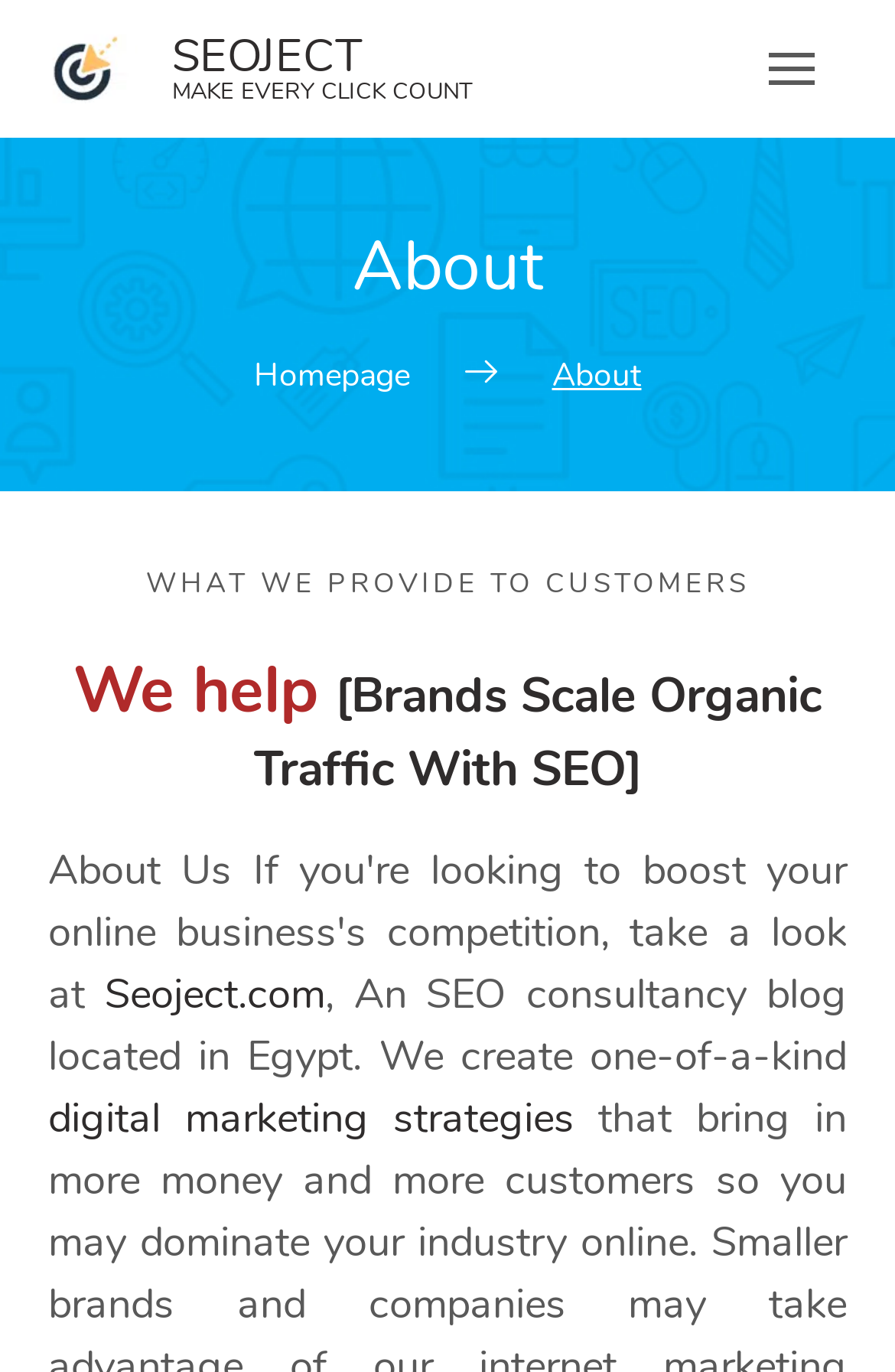What is the tagline of the consultancy blog?
Refer to the image and provide a one-word or short phrase answer.

MAKE EVERY CLICK COUNT